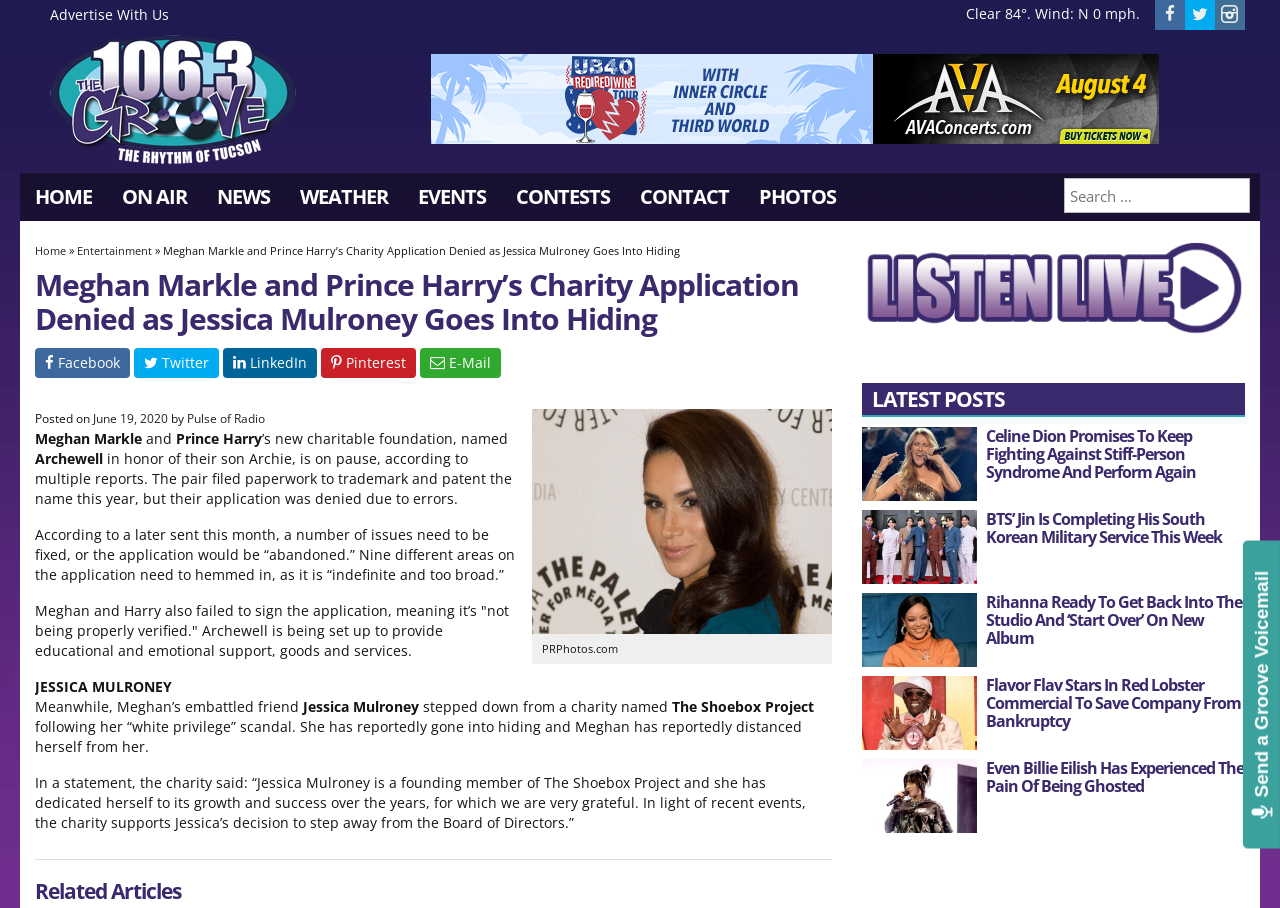What is the name of the radio station?
Could you please answer the question thoroughly and with as much detail as possible?

I found the answer by looking at the top-left corner of the webpage, where the logo and name of the radio station are displayed.